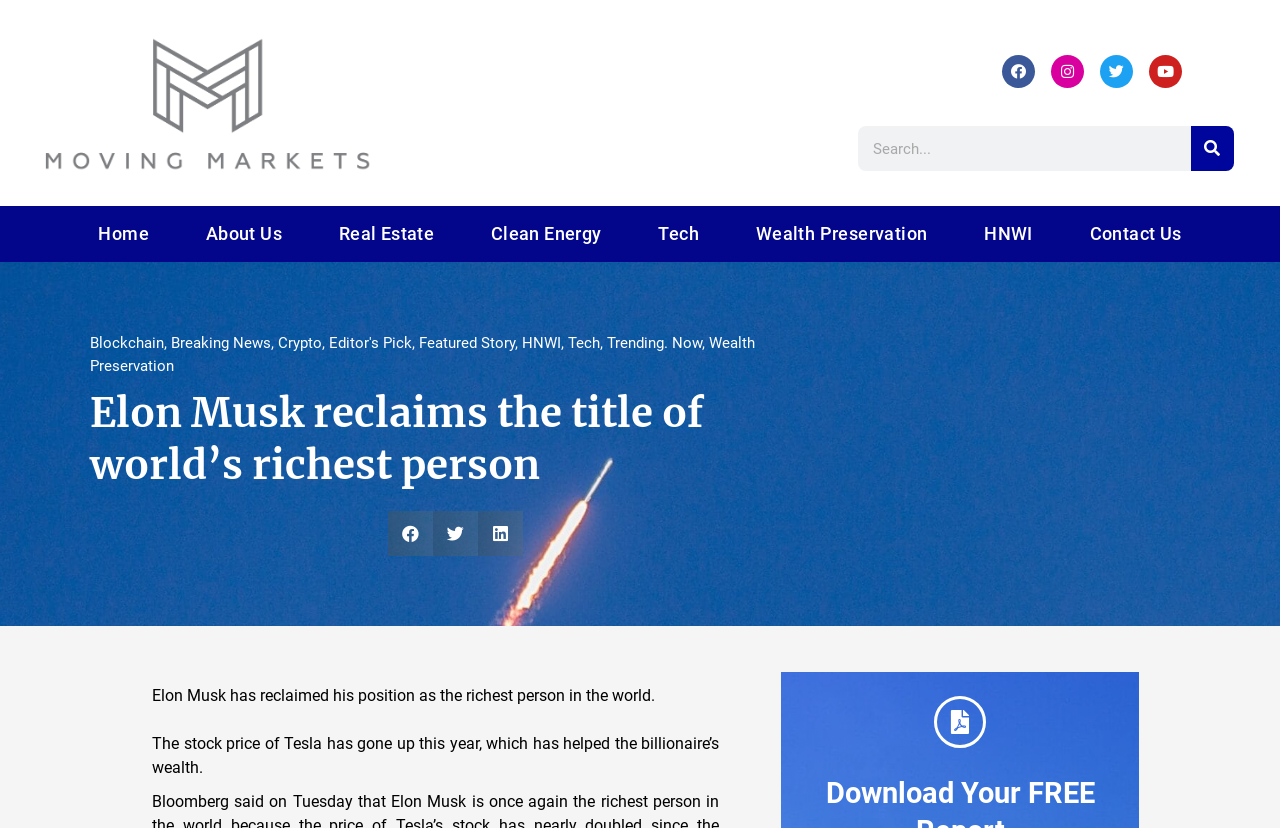Determine the bounding box coordinates of the section I need to click to execute the following instruction: "Search for something". Provide the coordinates as four float numbers between 0 and 1, i.e., [left, top, right, bottom].

[0.671, 0.152, 0.964, 0.207]